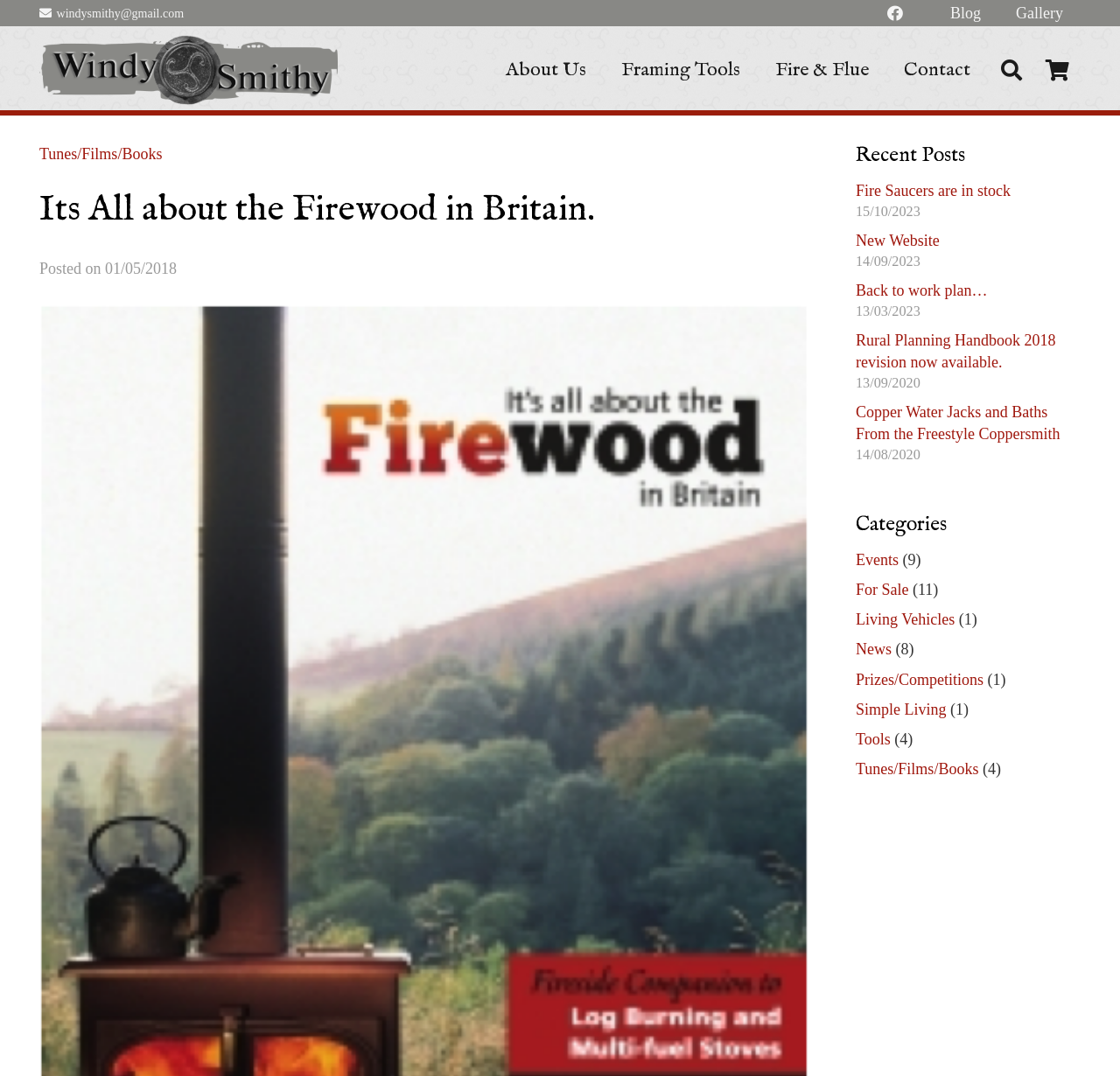Describe all the significant parts and information present on the webpage.

The webpage is about Windy Smithy, a website focused on firewood and related topics in Britain. At the top left, there is a link to the website's email address, and next to it, the website's logo. On the top right, there are several links to different sections of the website, including Blog, Gallery, About Us, Framing Tools, Fire & Flue, and Contact. Below these links, there is a search bar with a search button and a close button.

The main content of the webpage is divided into two sections. On the left, there is a heading "Its All about the Firewood in Britain." followed by a posting date and time. Below this, there is a link to a section called "Tunes/Films/Books".

On the right, there are several sections. The first section is titled "Recent Posts" and lists several recent blog posts with their titles and posting dates. The posts include "Fire Saucers are in stock", "New Website", "Back to work plan…", and several others.

Below the recent posts section, there is a section titled "Categories" that lists several categories, including Events, For Sale, Living Vehicles, News, Prizes/Competitions, Simple Living, Tools, and Tunes/Films/Books. Each category has a number in parentheses indicating the number of posts in that category.

Overall, the webpage appears to be a blog or informational website focused on firewood and related topics, with a simple and organized layout.